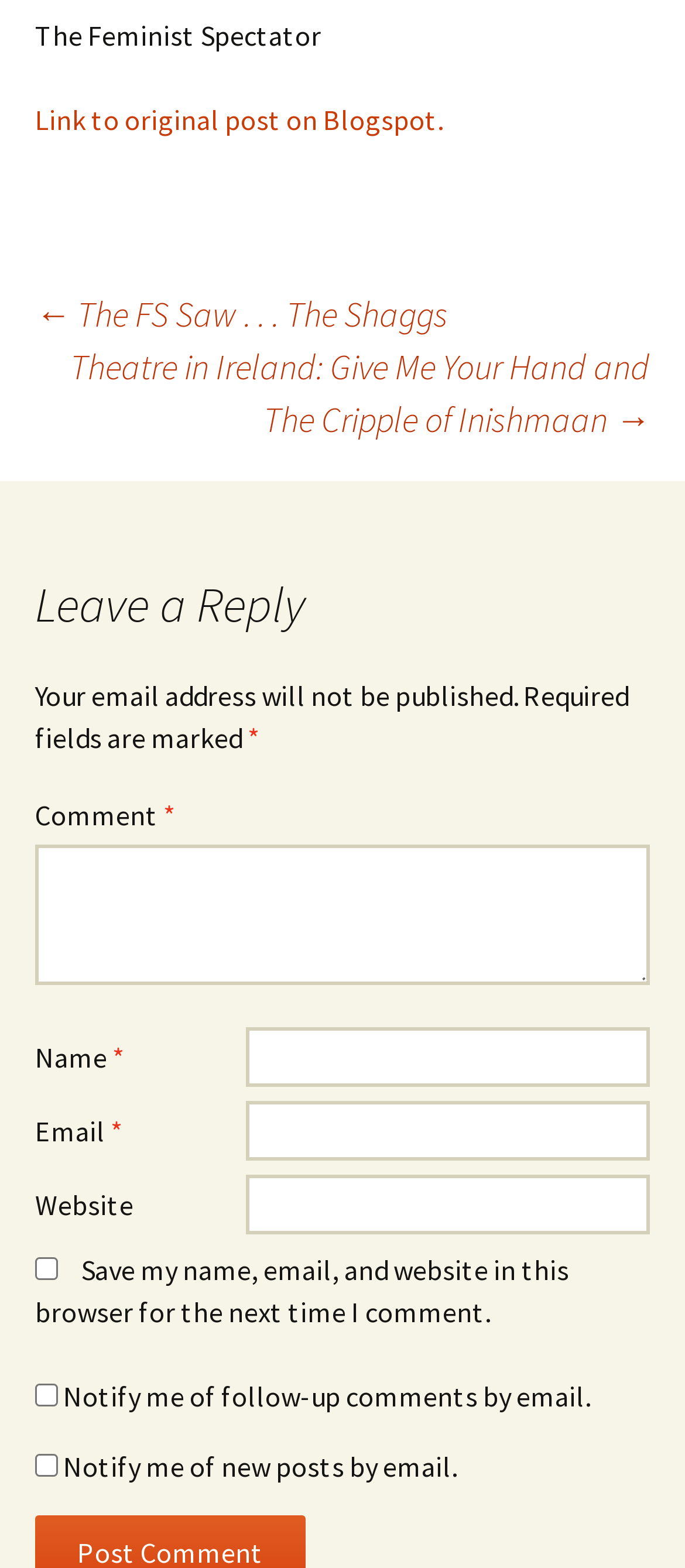Mark the bounding box of the element that matches the following description: "parent_node: Name * name="author"".

[0.359, 0.655, 0.949, 0.693]